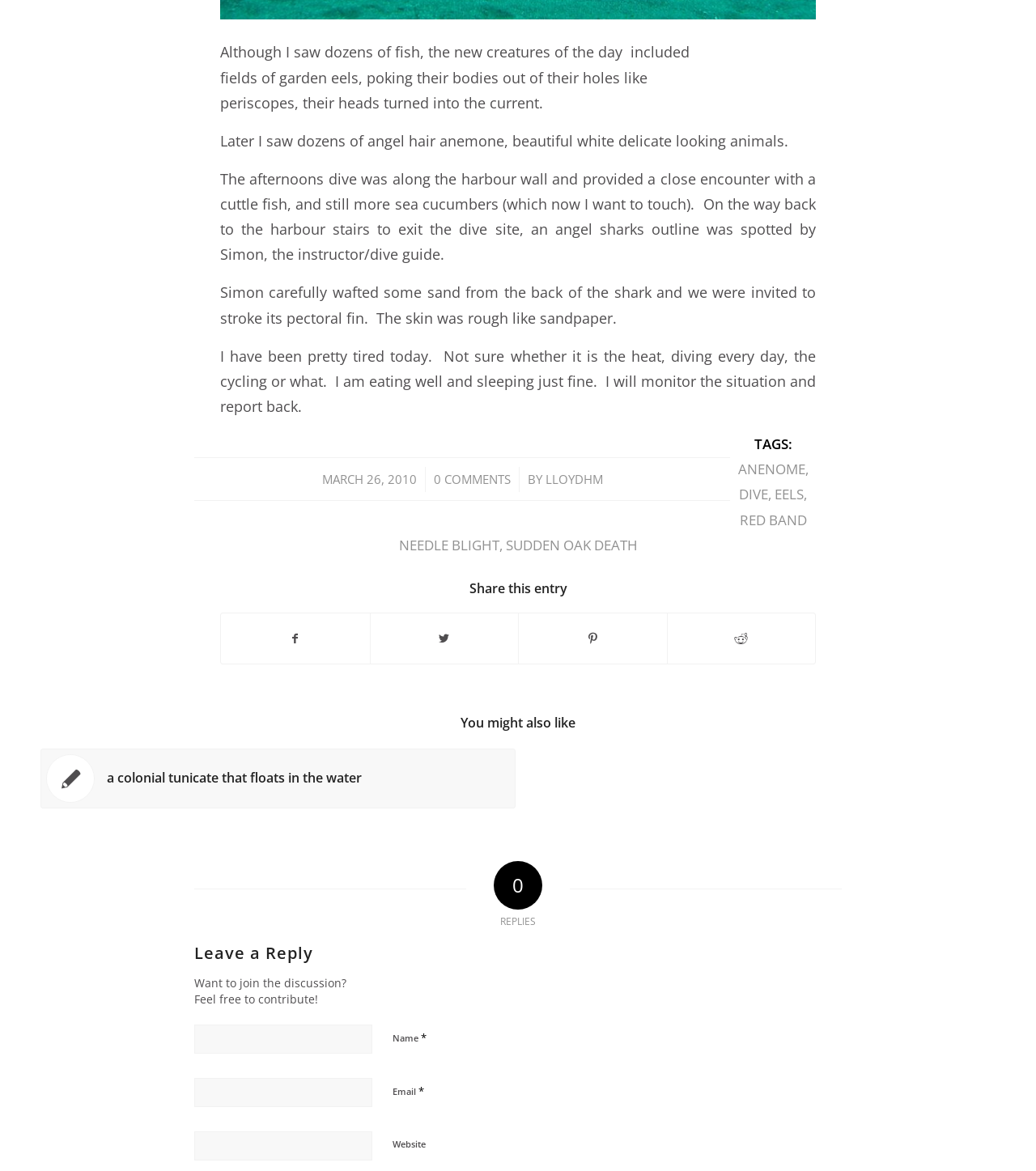Find the UI element described as: "alt="200410 064" title="200410 064"" and predict its bounding box coordinates. Ensure the coordinates are four float numbers between 0 and 1, [left, top, right, bottom].

[0.212, 0.003, 0.788, 0.02]